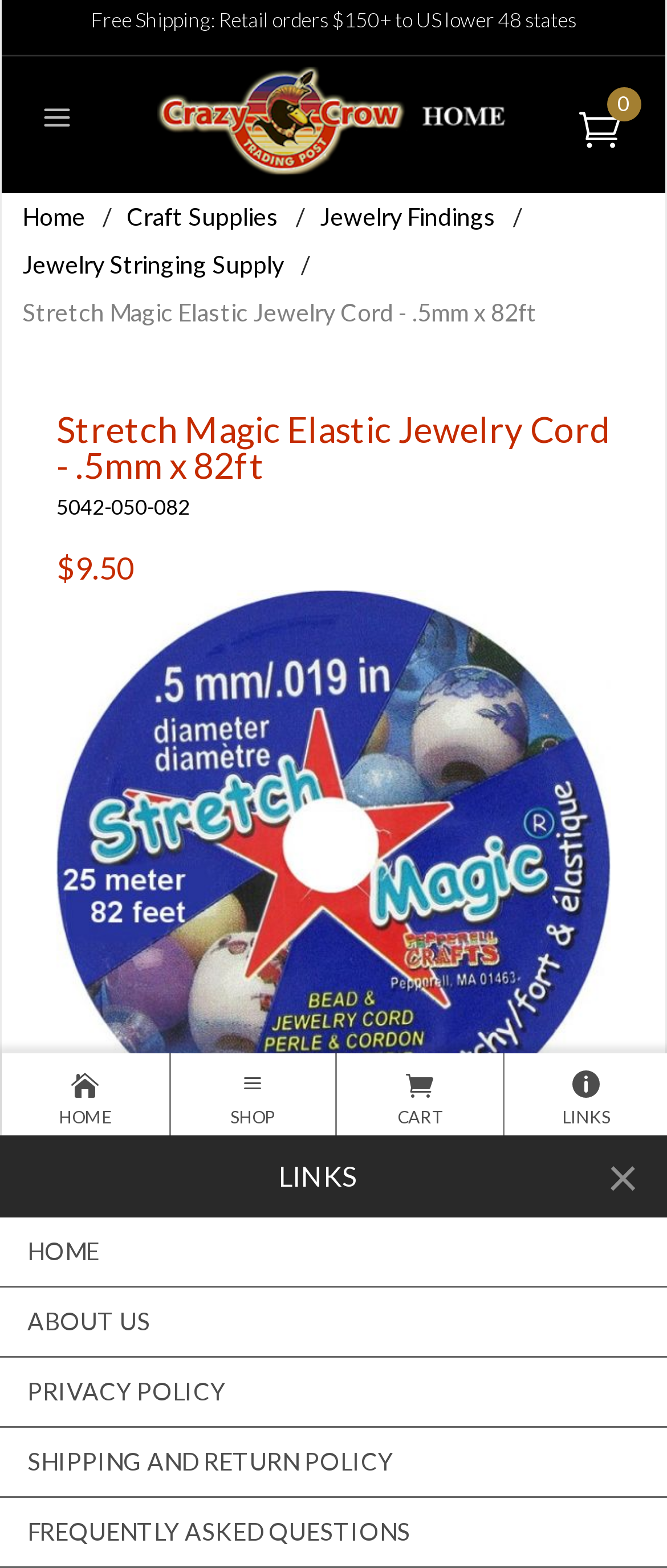Calculate the bounding box coordinates of the UI element given the description: "Jewelry Stringing Supply".

[0.033, 0.159, 0.426, 0.178]